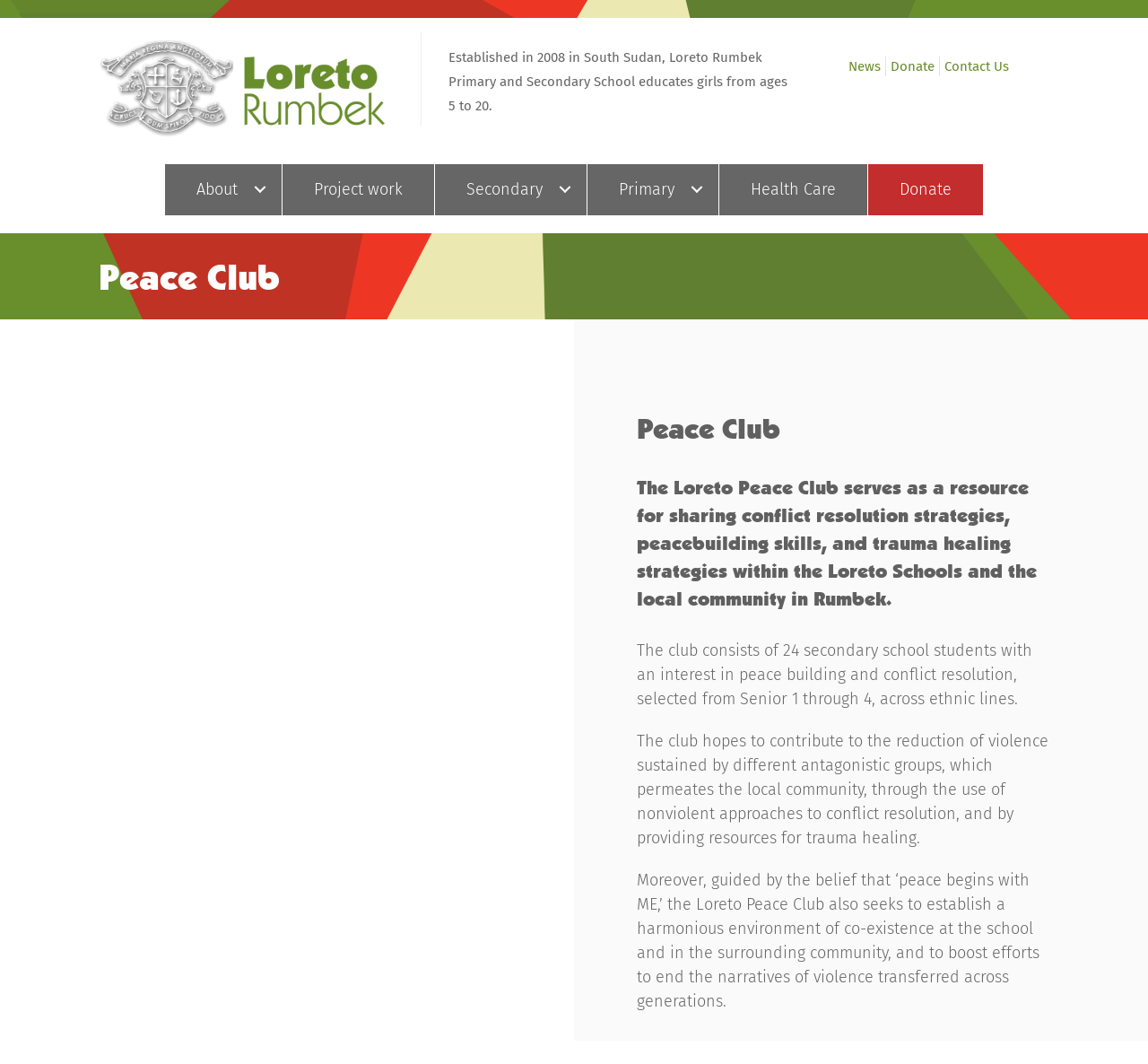Give a one-word or one-phrase response to the question:
What is the location of the school?

South Sudan